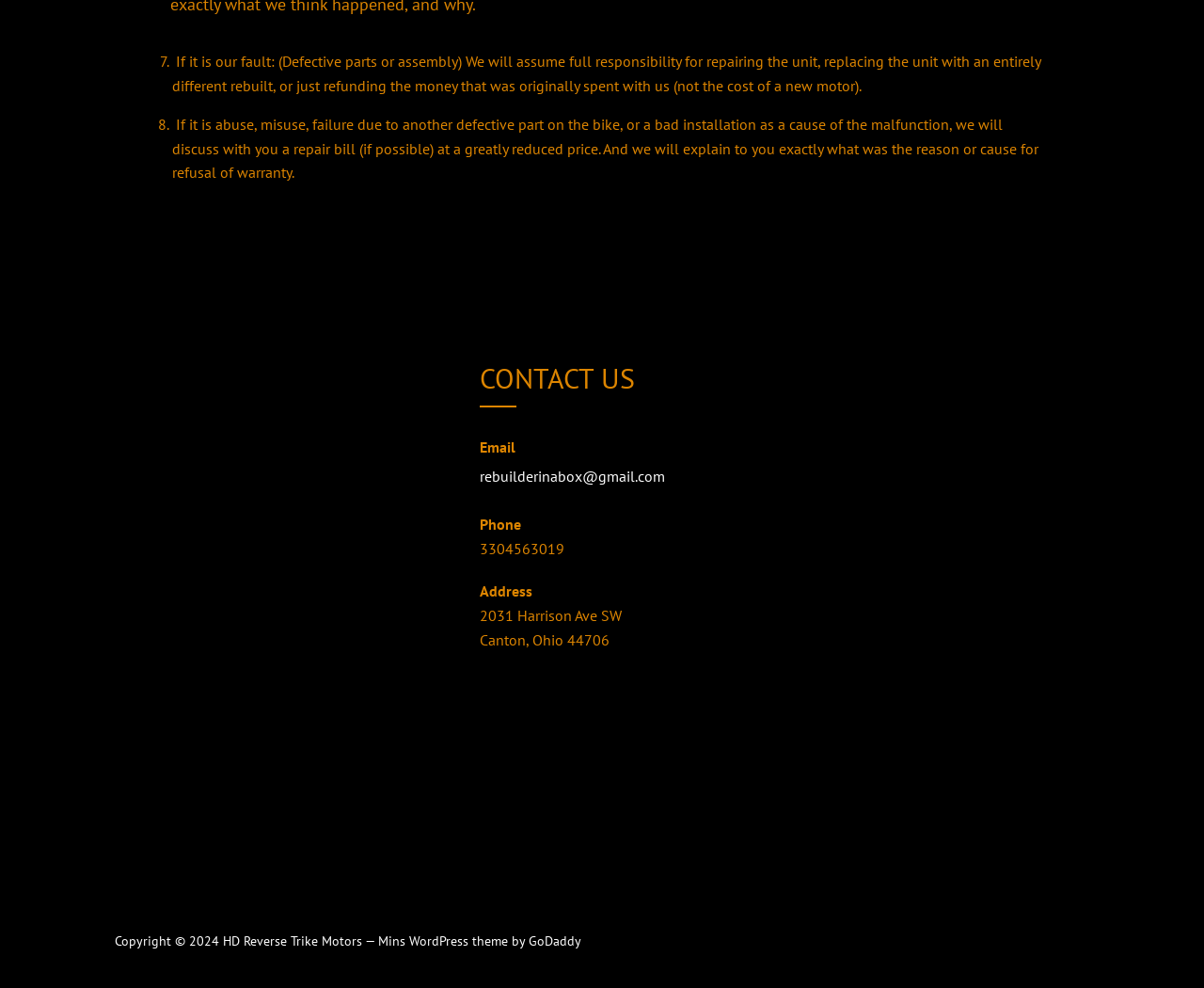Using the webpage screenshot, locate the HTML element that fits the following description and provide its bounding box: "rebuilderinabox@gmail.com".

[0.399, 0.465, 0.601, 0.5]